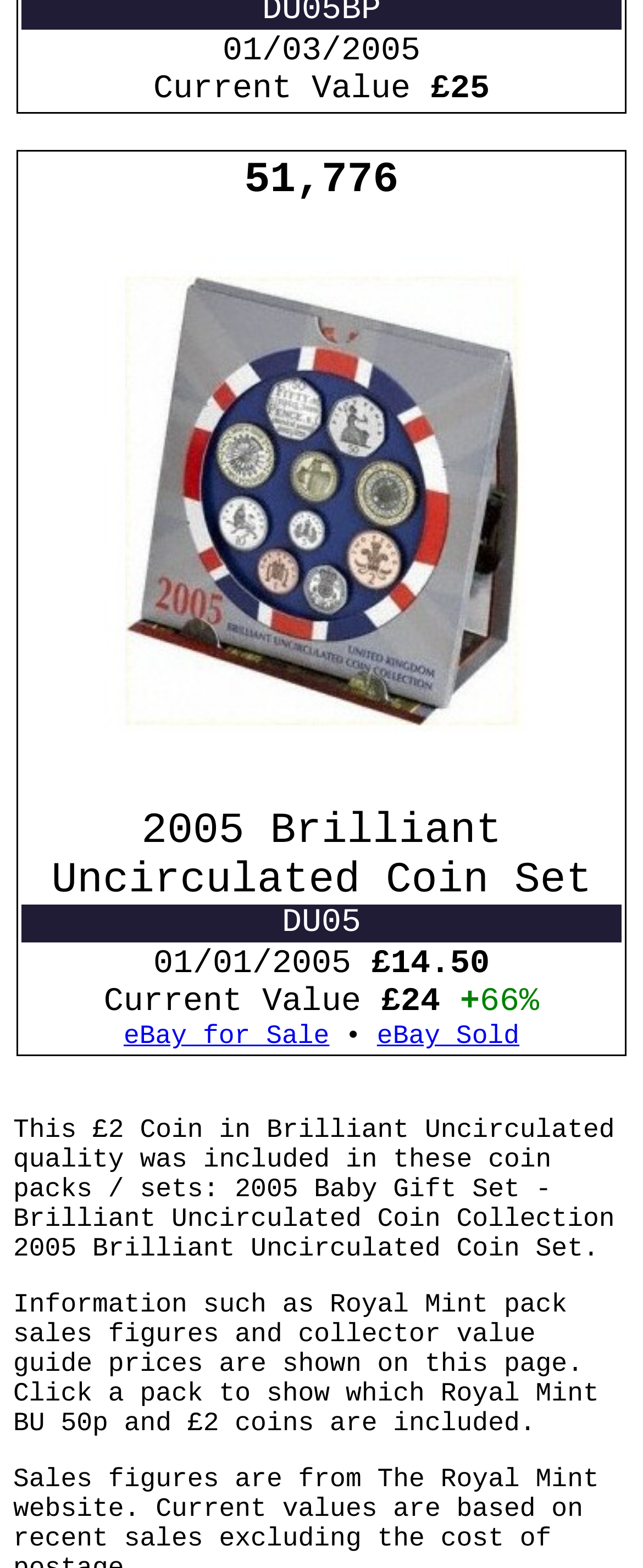What is the date of the 2005 Brilliant Uncirculated Coin Set?
Please interpret the details in the image and answer the question thoroughly.

The date of the 2005 Brilliant Uncirculated Coin Set can be found by looking at the text '01/01/2005' on the webpage, which is located near the 'DU05' text.